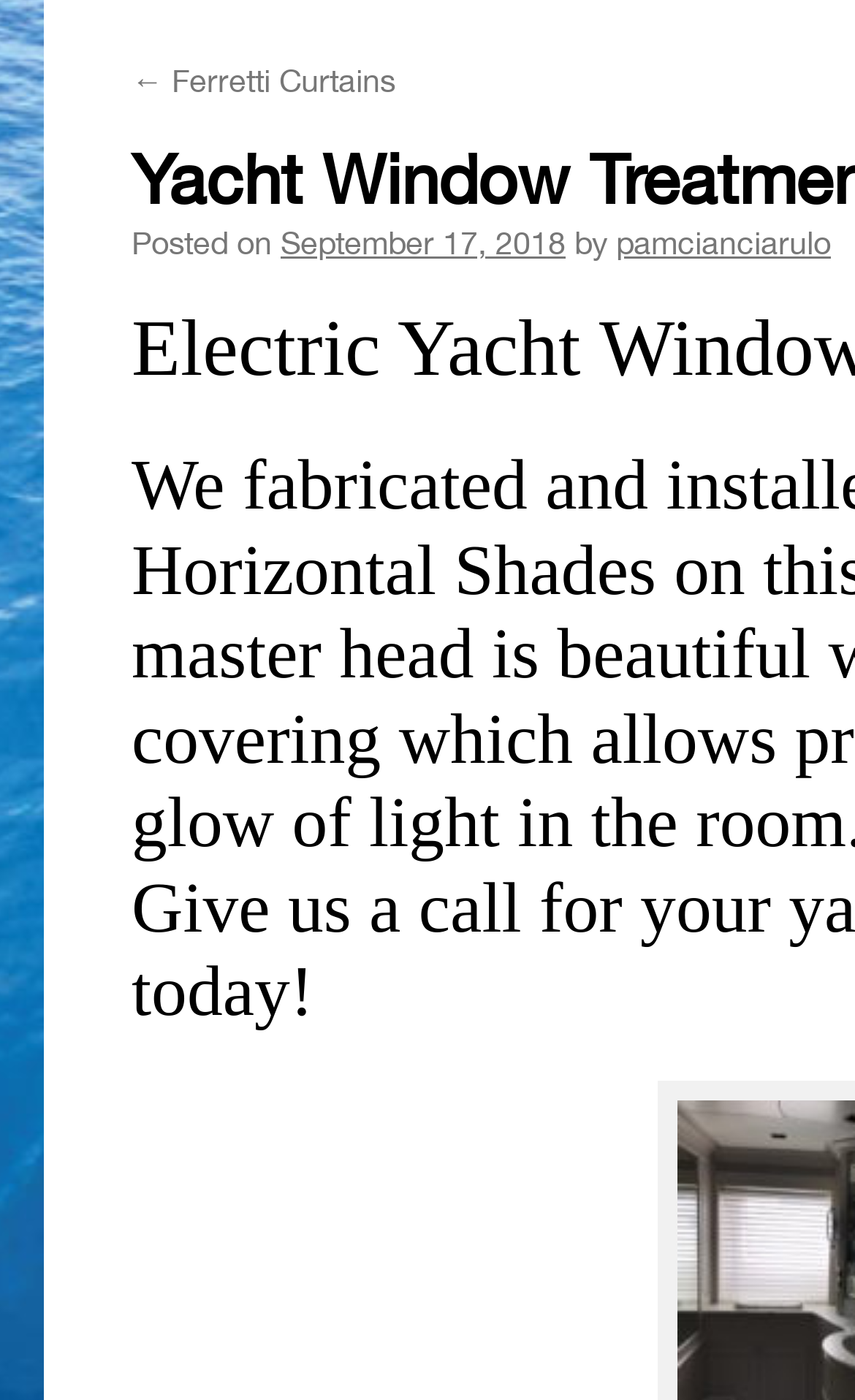Bounding box coordinates should be provided in the format (top-left x, top-left y, bottom-right x, bottom-right y) with all values between 0 and 1. Identify the bounding box for this UI element: pamcianciarulo

[0.721, 0.16, 0.972, 0.187]